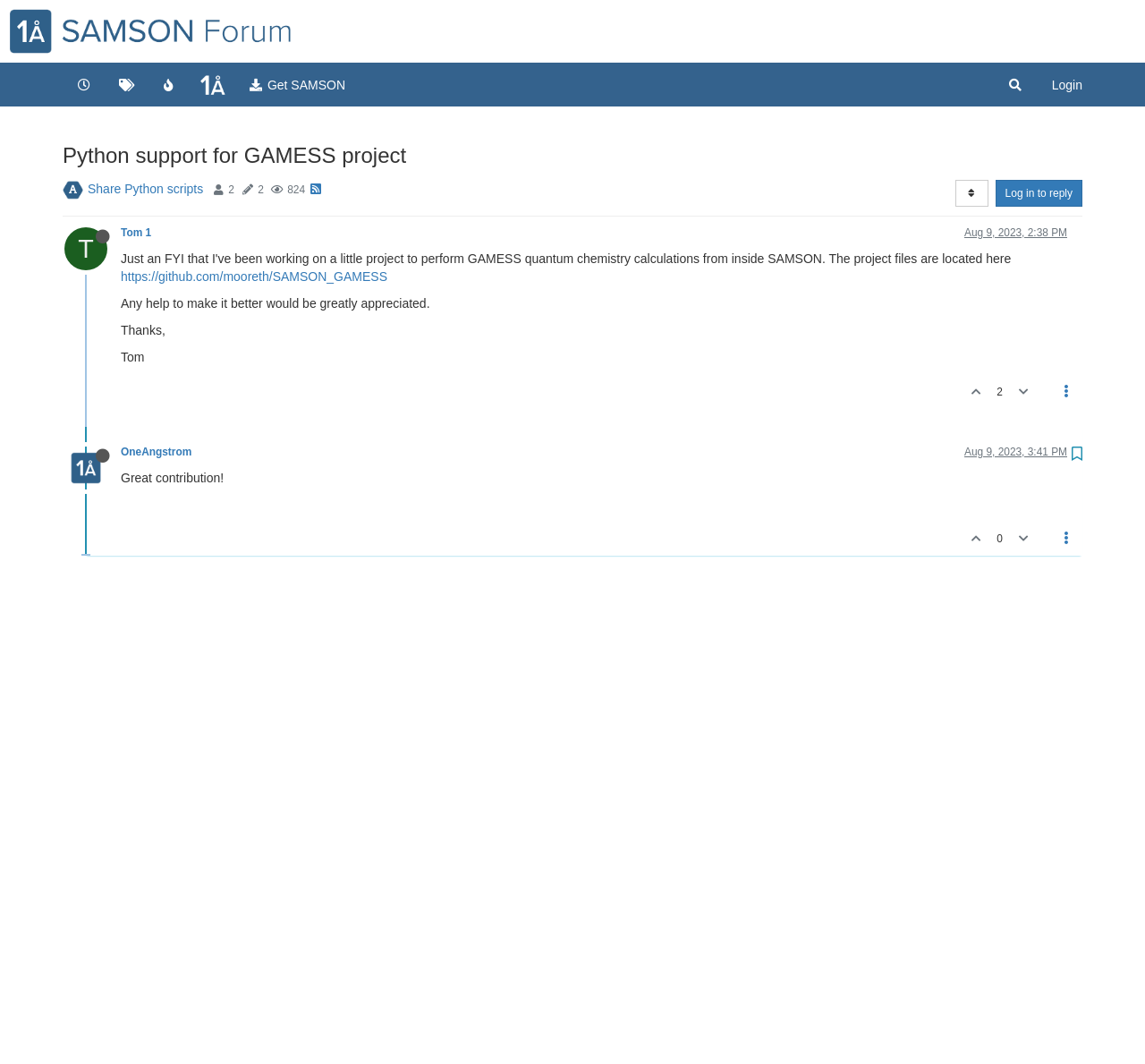Find the bounding box coordinates for the area you need to click to carry out the instruction: "Get SAMSON". The coordinates should be four float numbers between 0 and 1, indicated as [left, top, right, bottom].

[0.205, 0.059, 0.313, 0.101]